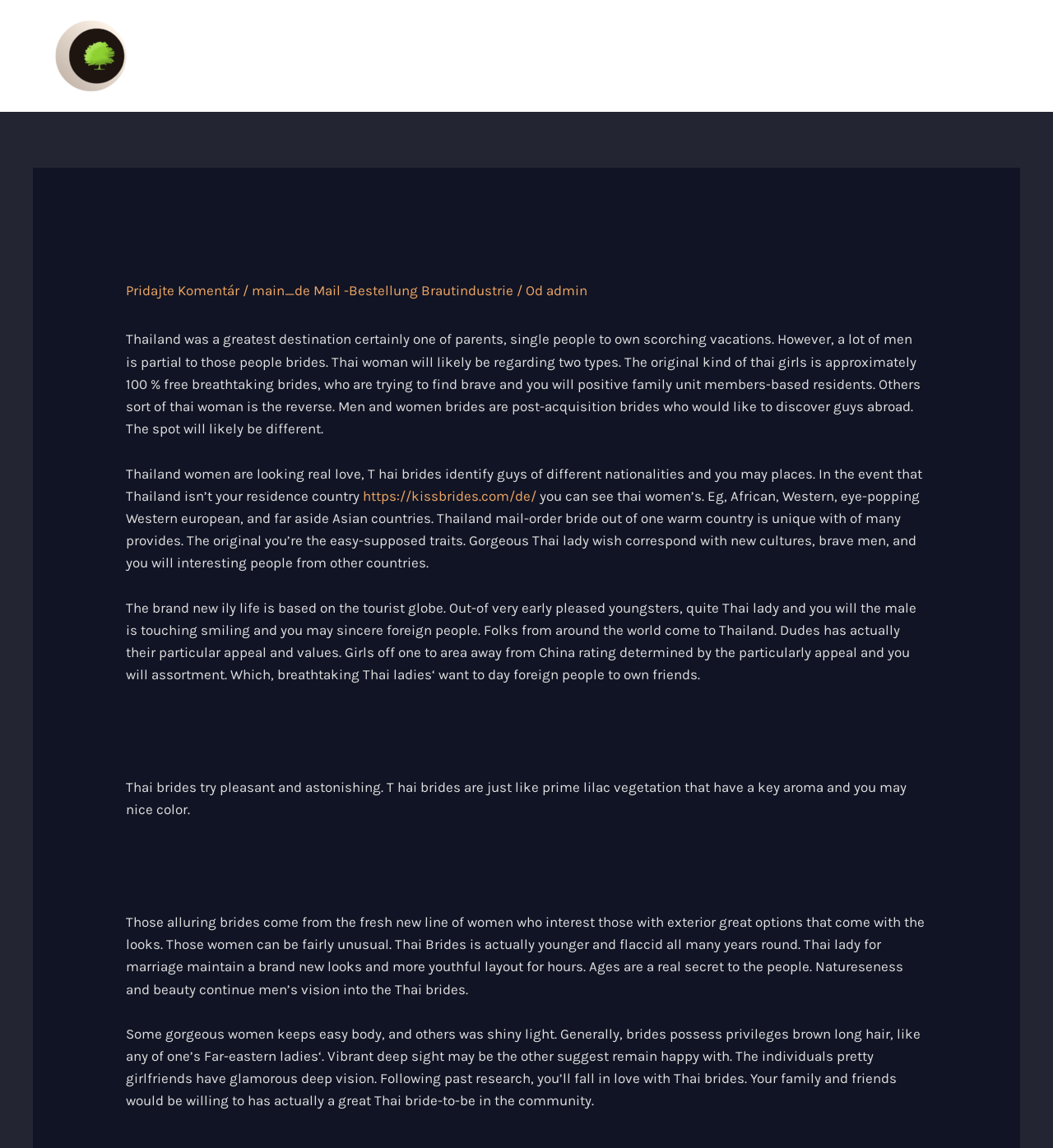Determine the bounding box coordinates for the clickable element required to fulfill the instruction: "Click the 'GALÉRIA' link". Provide the coordinates as four float numbers between 0 and 1, i.e., [left, top, right, bottom].

[0.532, 0.009, 0.626, 0.088]